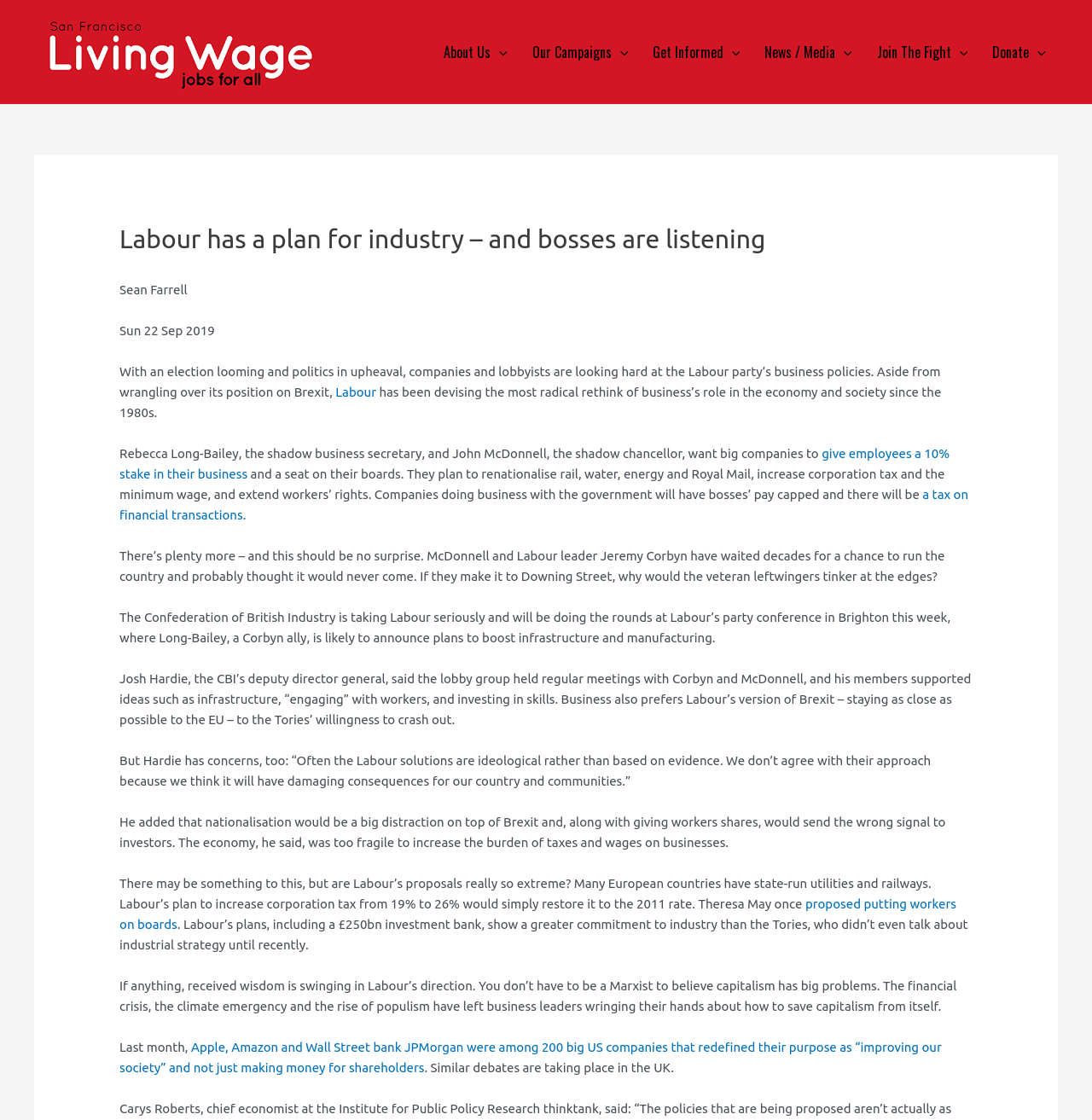Specify the bounding box coordinates for the region that must be clicked to perform the given instruction: "Click the link to Labour".

[0.307, 0.344, 0.345, 0.357]